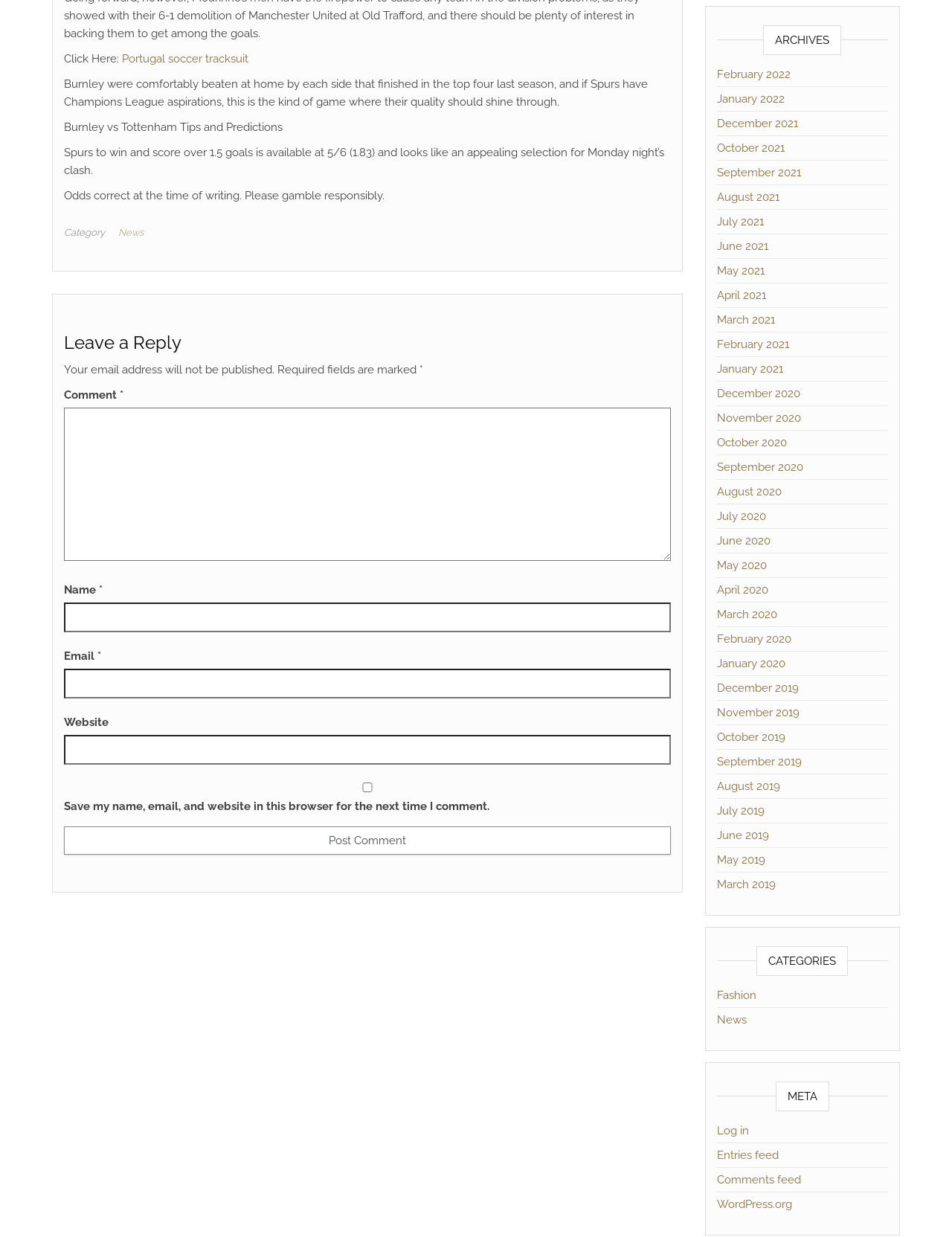What is the purpose of the textbox labeled 'Comment'?
Answer with a single word or short phrase according to what you see in the image.

To leave a comment